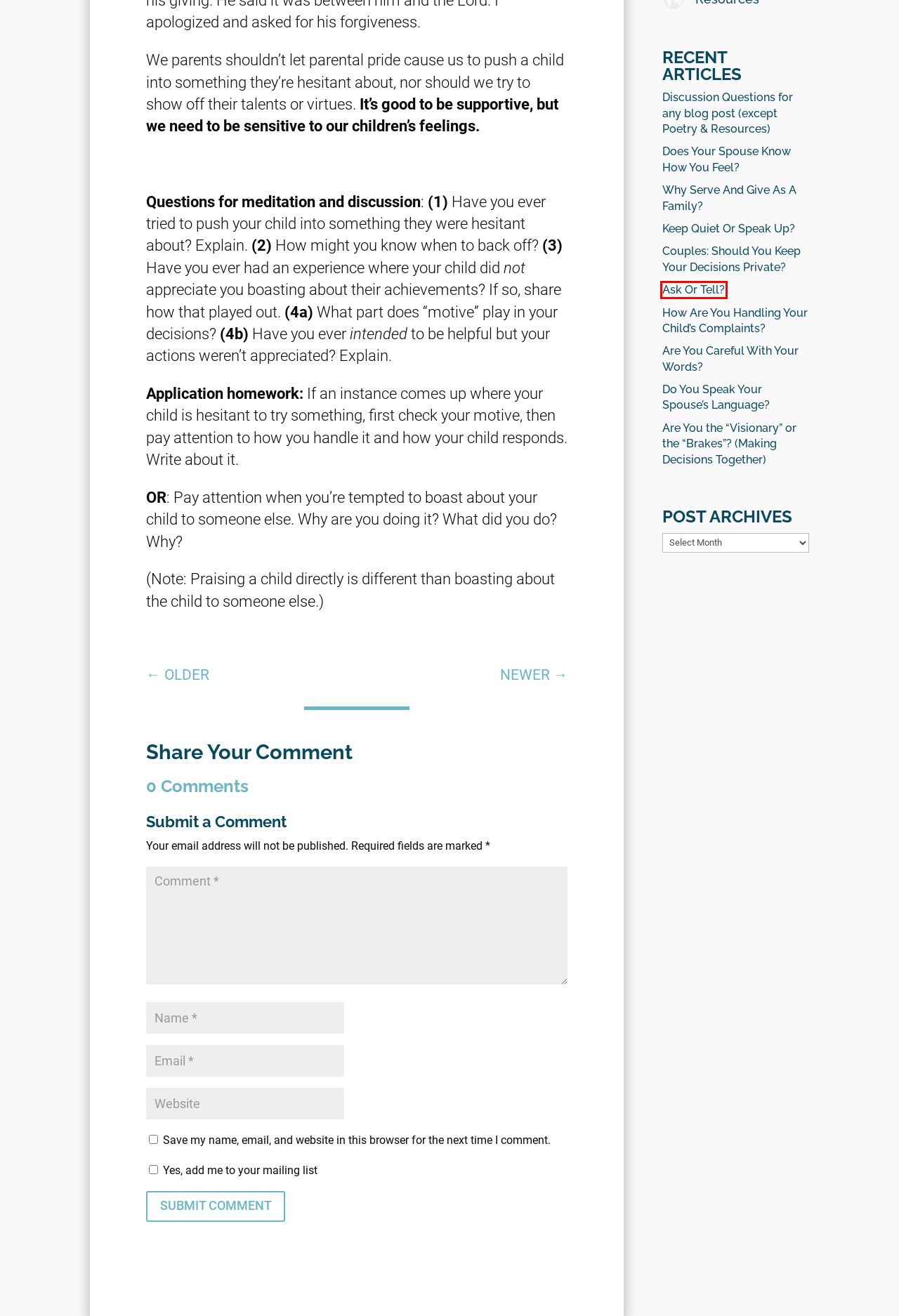Review the webpage screenshot and focus on the UI element within the red bounding box. Select the best-matching webpage description for the new webpage that follows after clicking the highlighted element. Here are the candidates:
A. Does Your Spouse Know How You Feel? - Jorja Stewart
B. Discussion Questions for any blog post (except Poetry & Resources) - Jorja Stewart
C. Ask Or Tell? - Jorja Stewart
D. Keep Quiet Or Speak Up? - Jorja Stewart
E. Why Serve And Give As A Family? - Jorja Stewart
F. Are You the "Visionary" or the "Brakes"? (Making Decisions Together) - Jorja Stewart
G. Couples: Should You Keep Your Decisions Private? - Jorja Stewart
H. How Are You Handling Your Child's Complaints? - Jorja Stewart

C